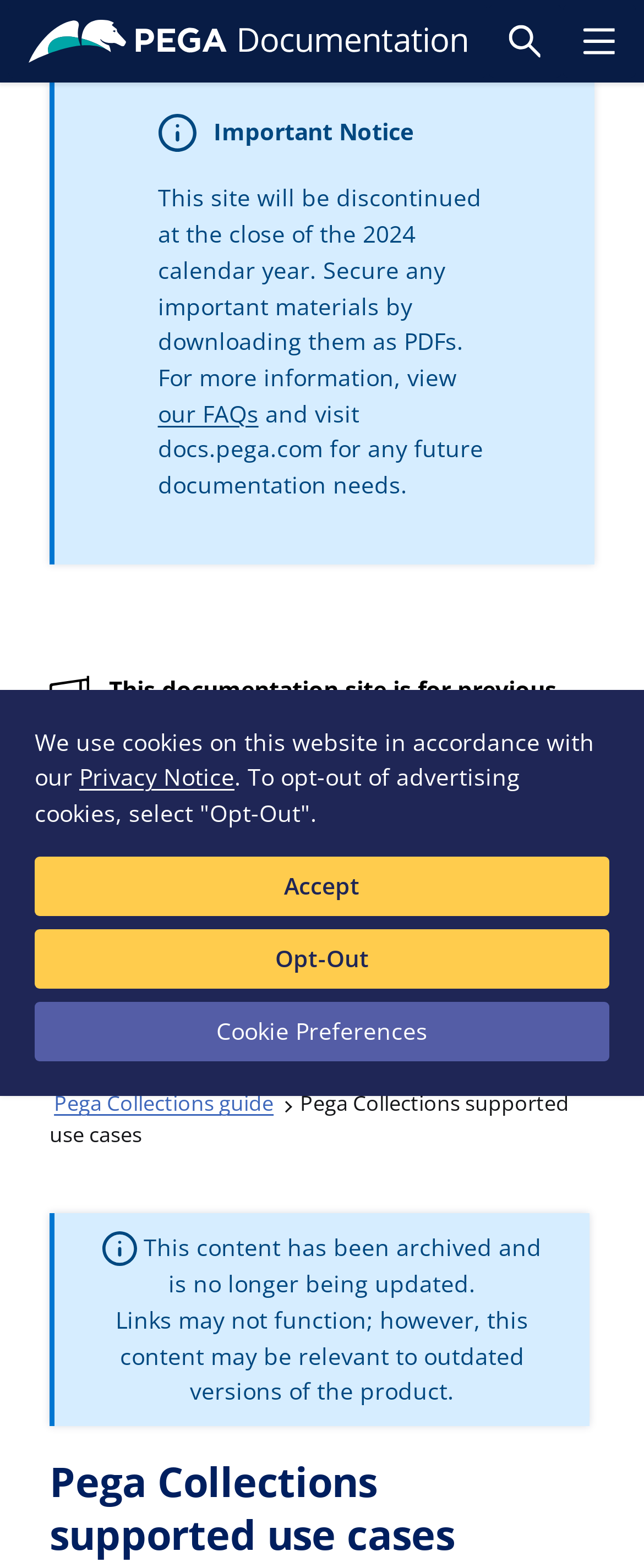Please determine the bounding box coordinates of the element's region to click in order to carry out the following instruction: "View the Privacy Policy". The coordinates should be four float numbers between 0 and 1, i.e., [left, top, right, bottom].

None